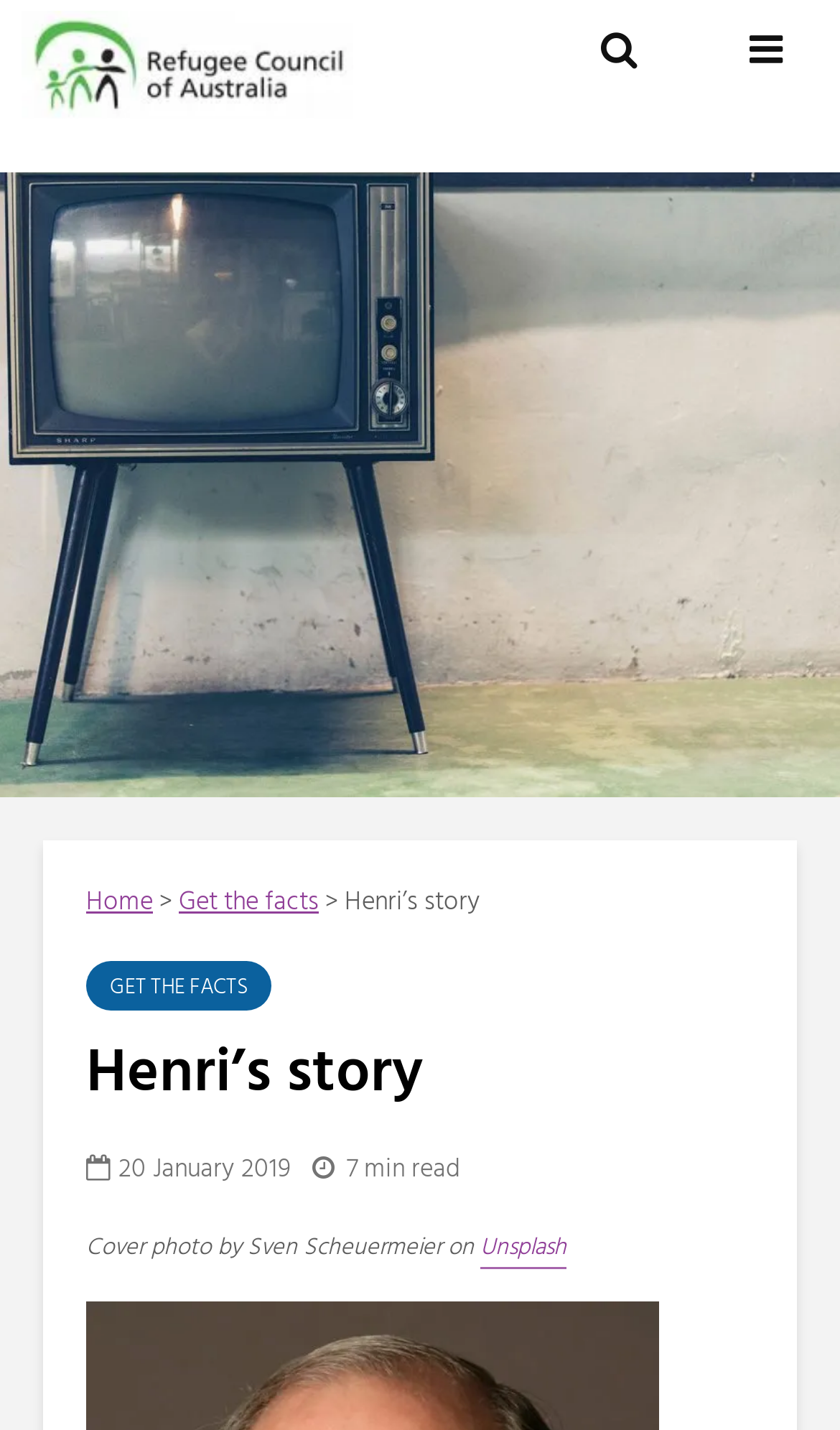What is the date of the story?
Answer the question with a detailed explanation, including all necessary information.

I found the answer by looking at the static text element with the text '20 January 2019' which is located below the title of the story, indicating the date when the story was published.